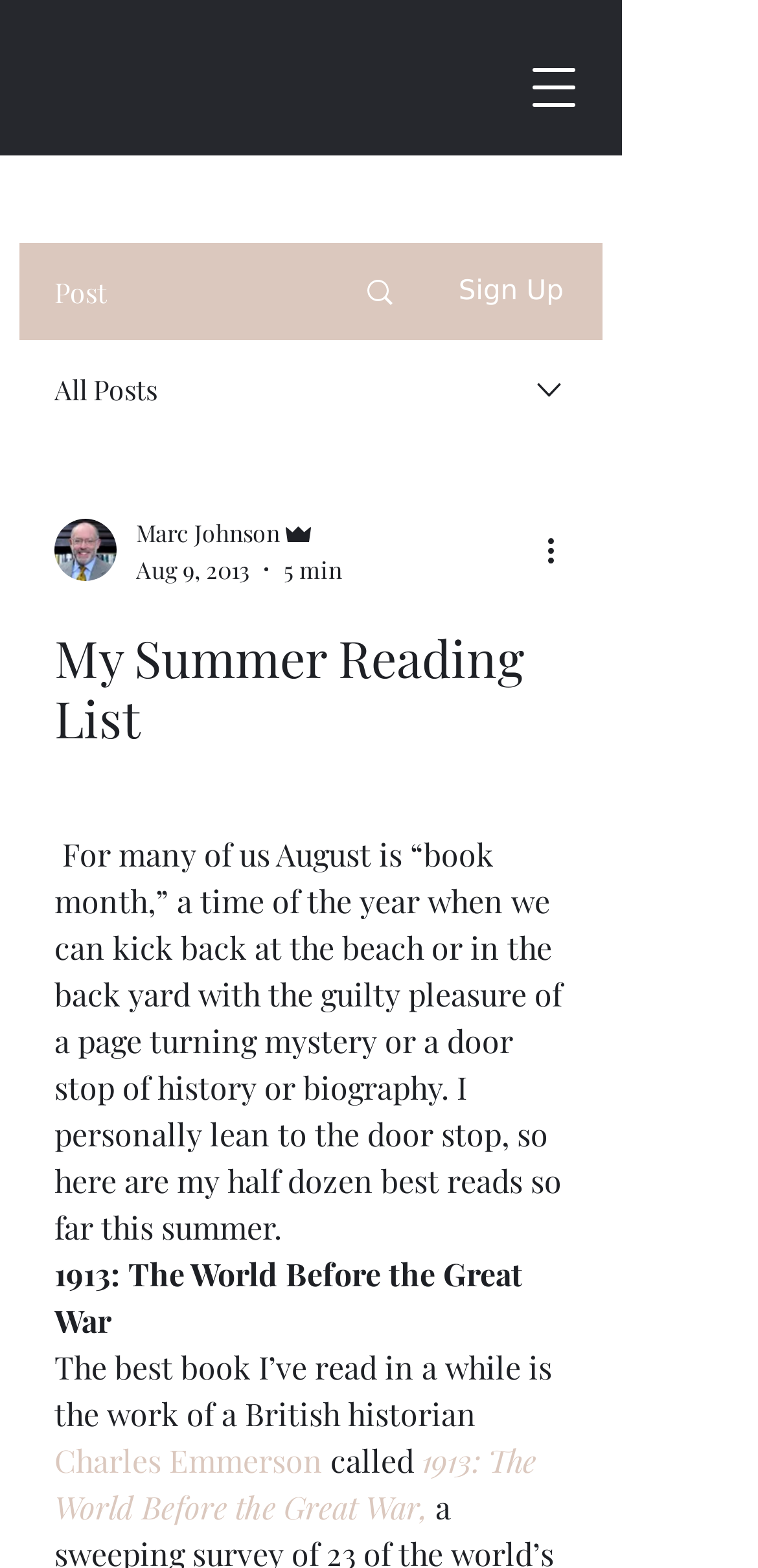Please specify the bounding box coordinates of the region to click in order to perform the following instruction: "Sign up".

[0.605, 0.176, 0.744, 0.196]